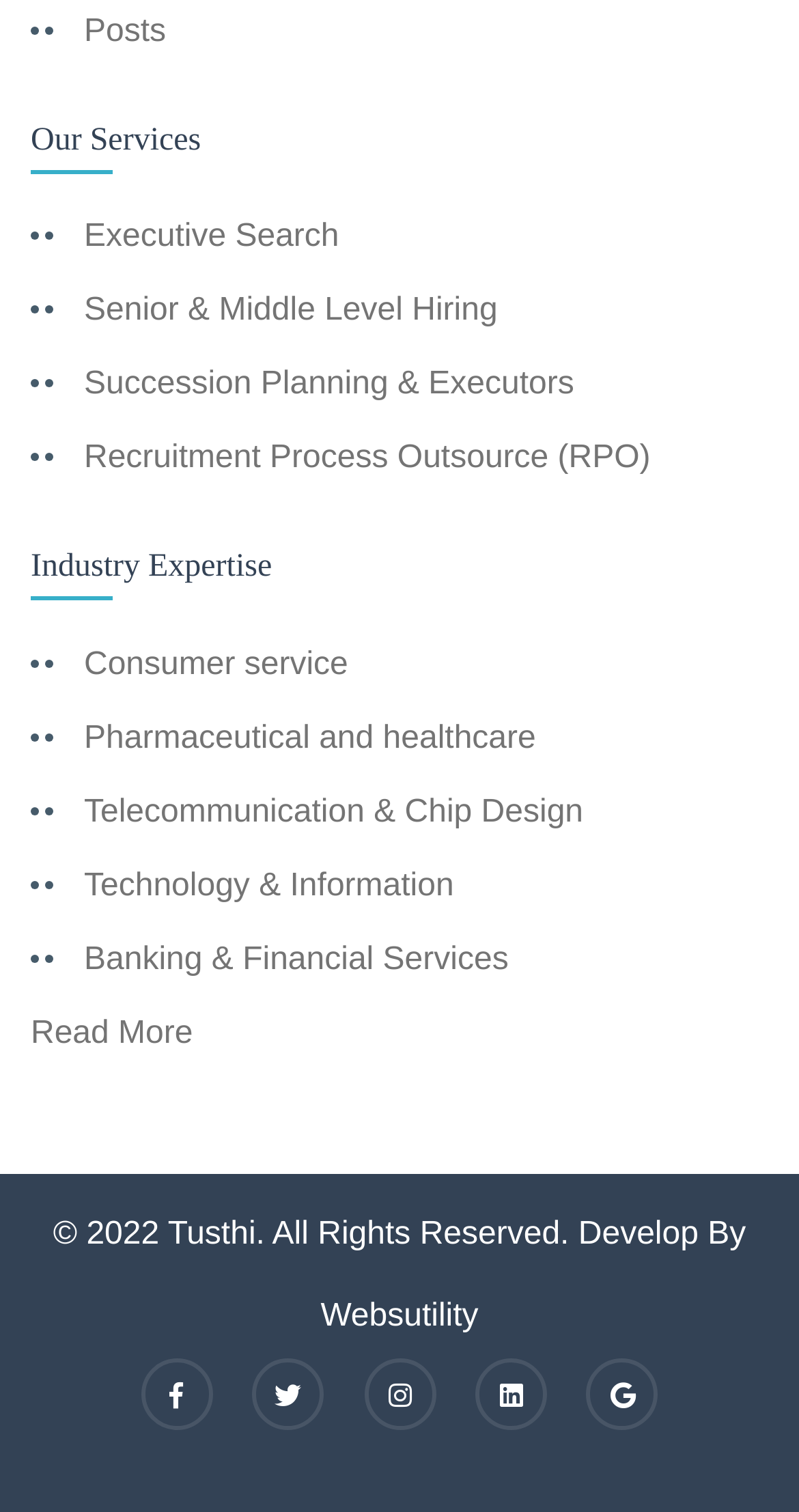How many social media links are there?
From the details in the image, answer the question comprehensively.

I counted the number of links at the bottom of the page, which are 'Facebook', 'Twitter', 'Instagram', 'Linkedin', and 'Google', and found that there are 5 social media links.